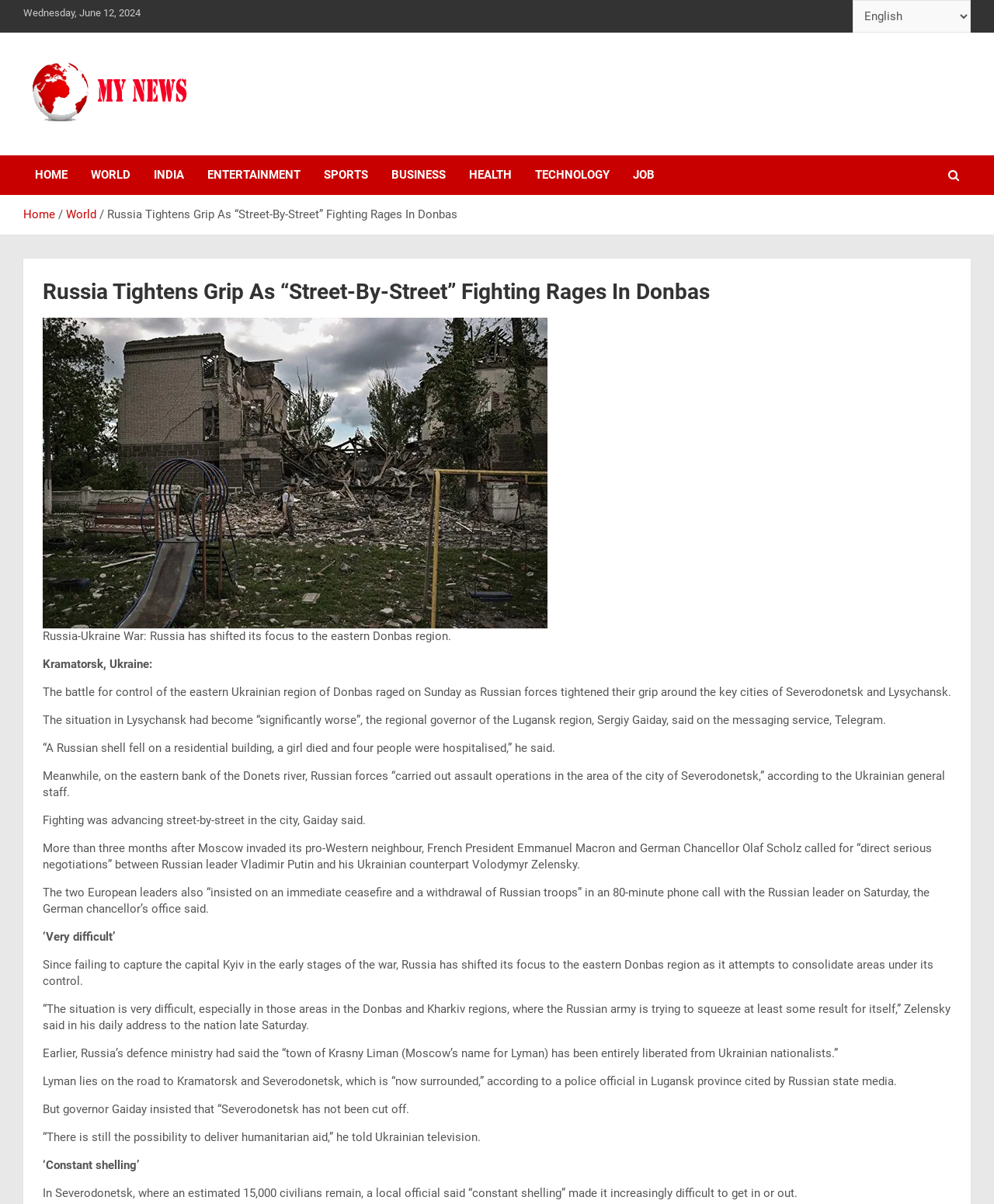Pinpoint the bounding box coordinates of the area that should be clicked to complete the following instruction: "Click on CONTACT US". The coordinates must be given as four float numbers between 0 and 1, i.e., [left, top, right, bottom].

None